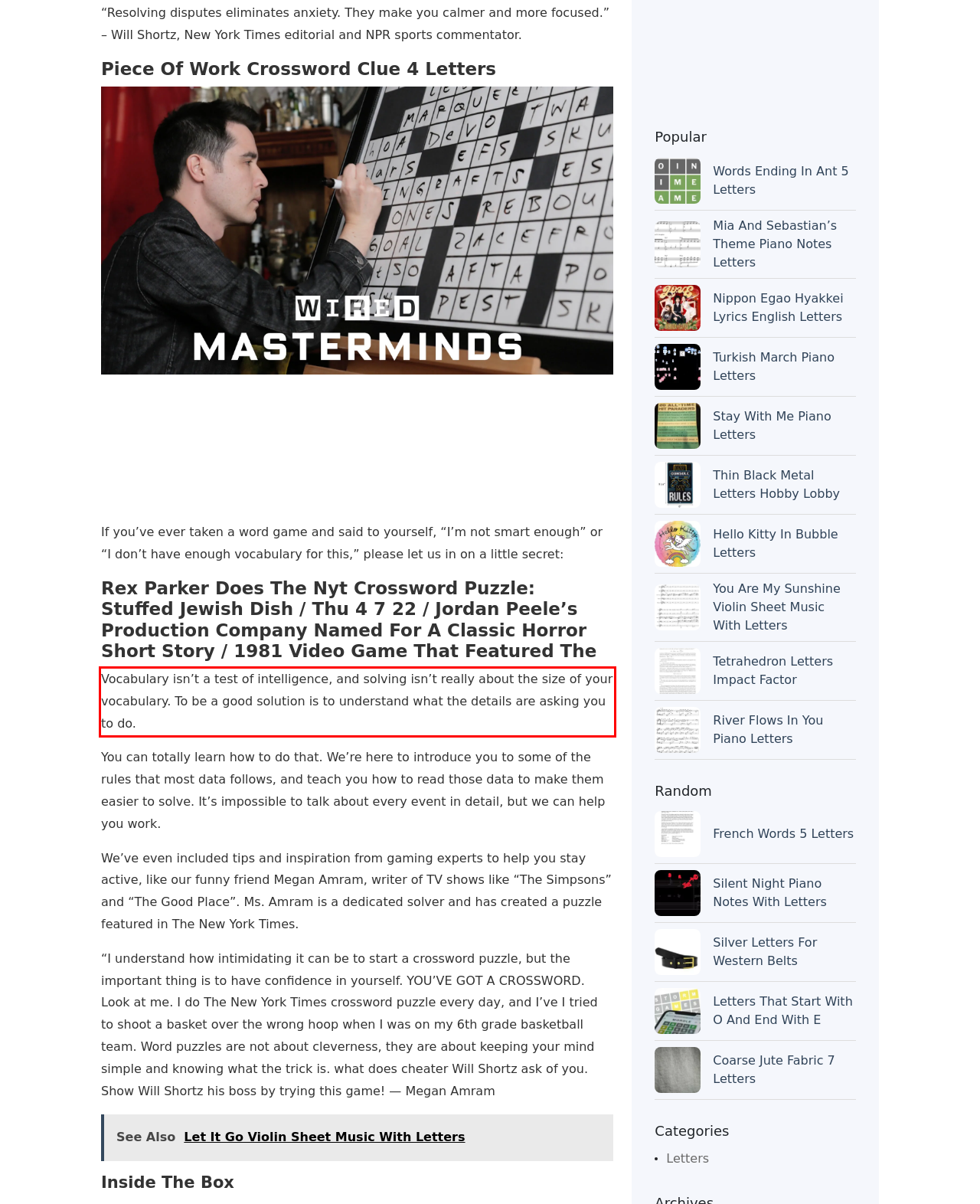Using the webpage screenshot, recognize and capture the text within the red bounding box.

Vocabulary isn’t a test of intelligence, and solving isn’t really about the size of your vocabulary. To be a good solution is to understand what the details are asking you to do.